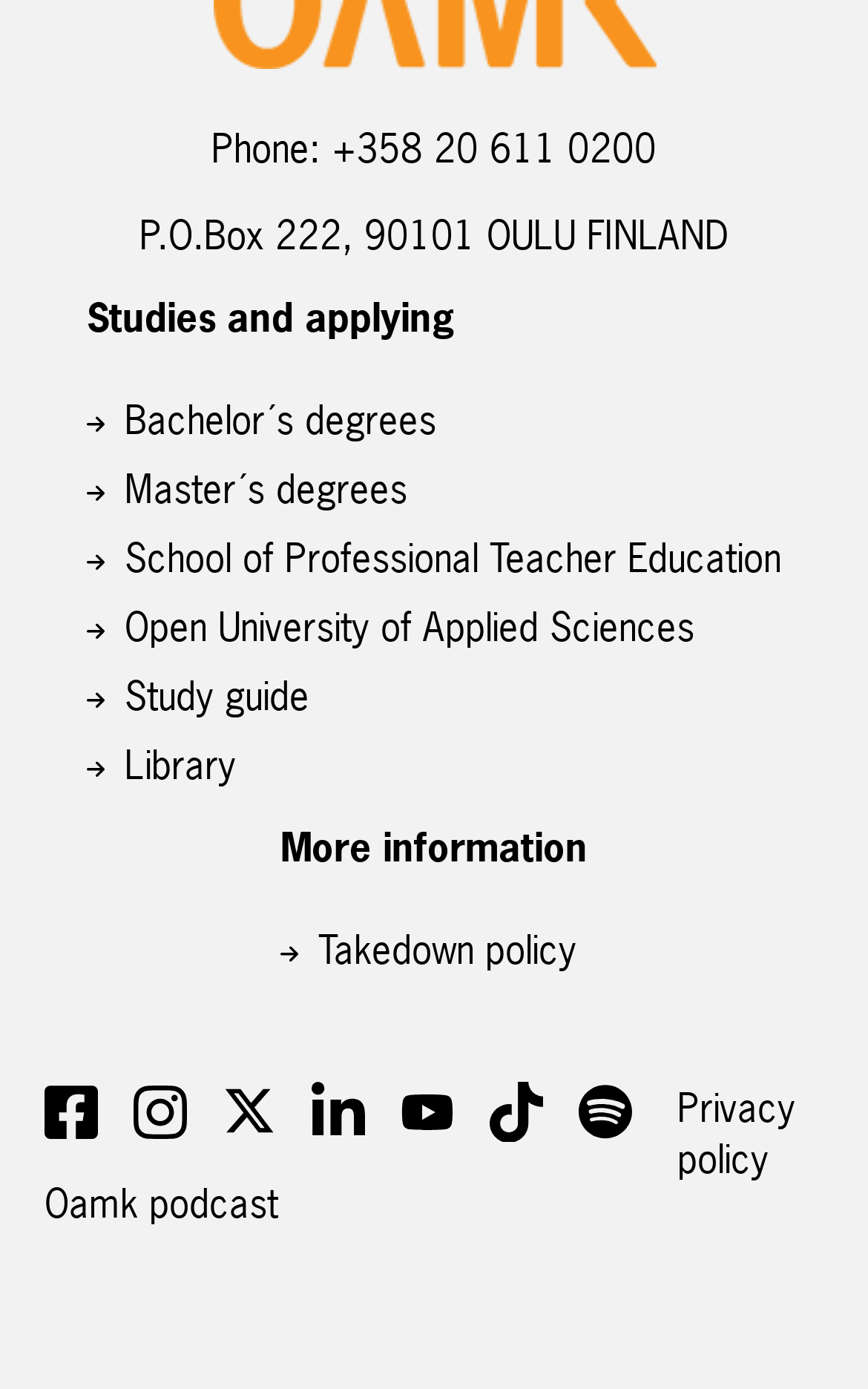Please specify the bounding box coordinates of the clickable section necessary to execute the following command: "View Study guide".

[0.144, 0.482, 0.356, 0.519]